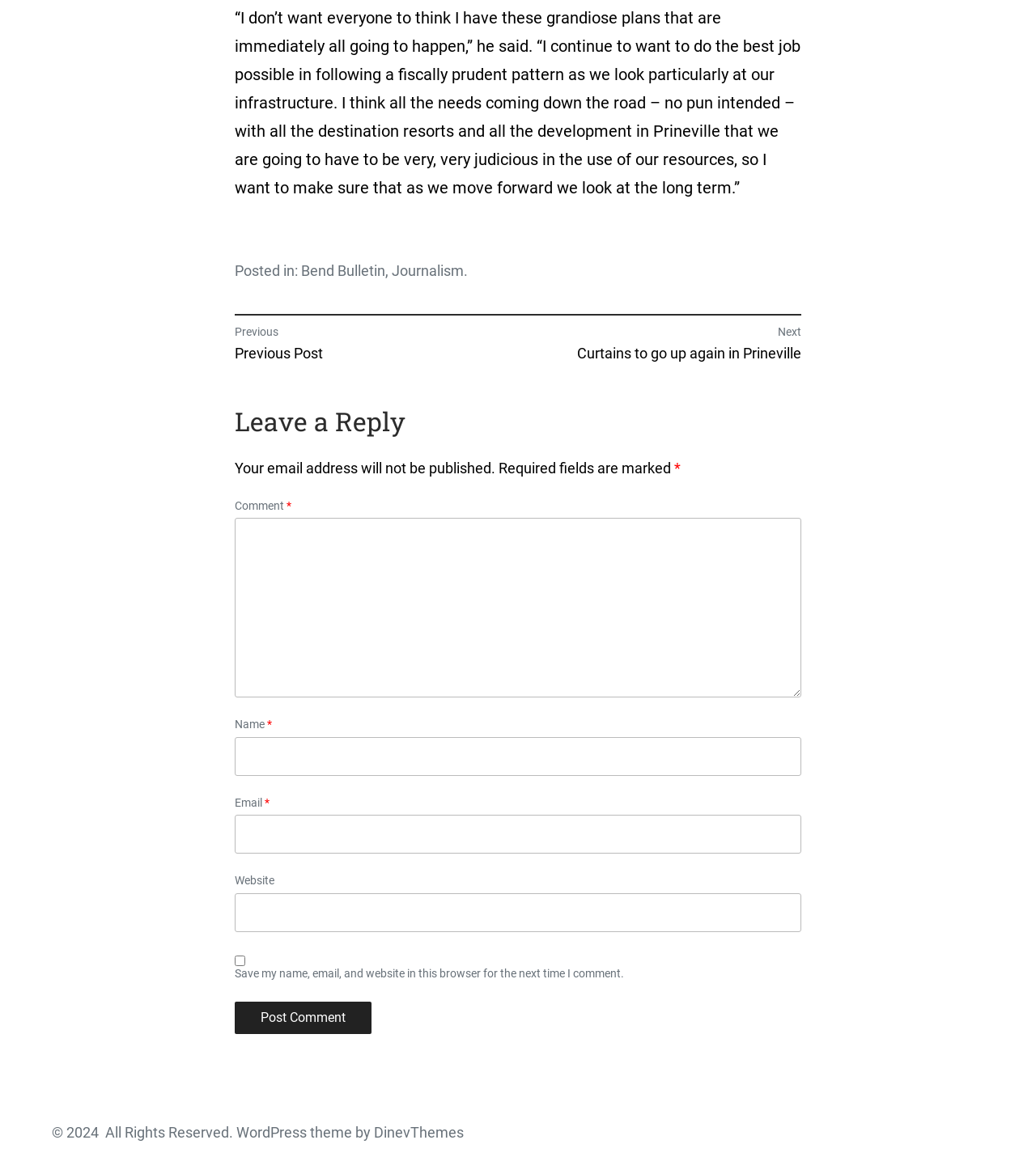Give a concise answer using only one word or phrase for this question:
How many links are present in the footer?

3